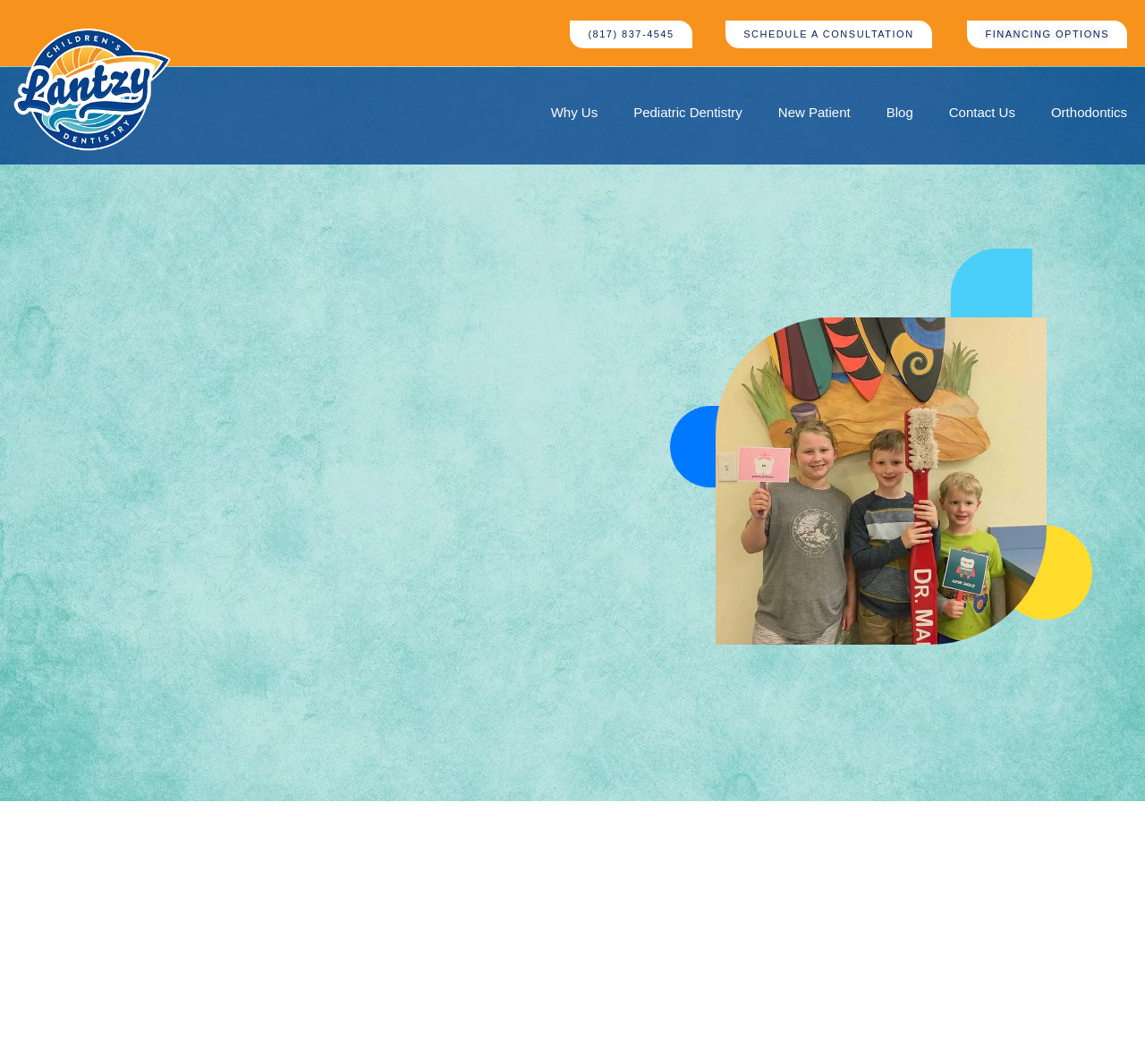Please analyze the image and provide a thorough answer to the question:
What is the phone number to schedule a consultation?

I found the phone number by looking at the link element with the text '(817) 837-4545' which is located at the top of the page.